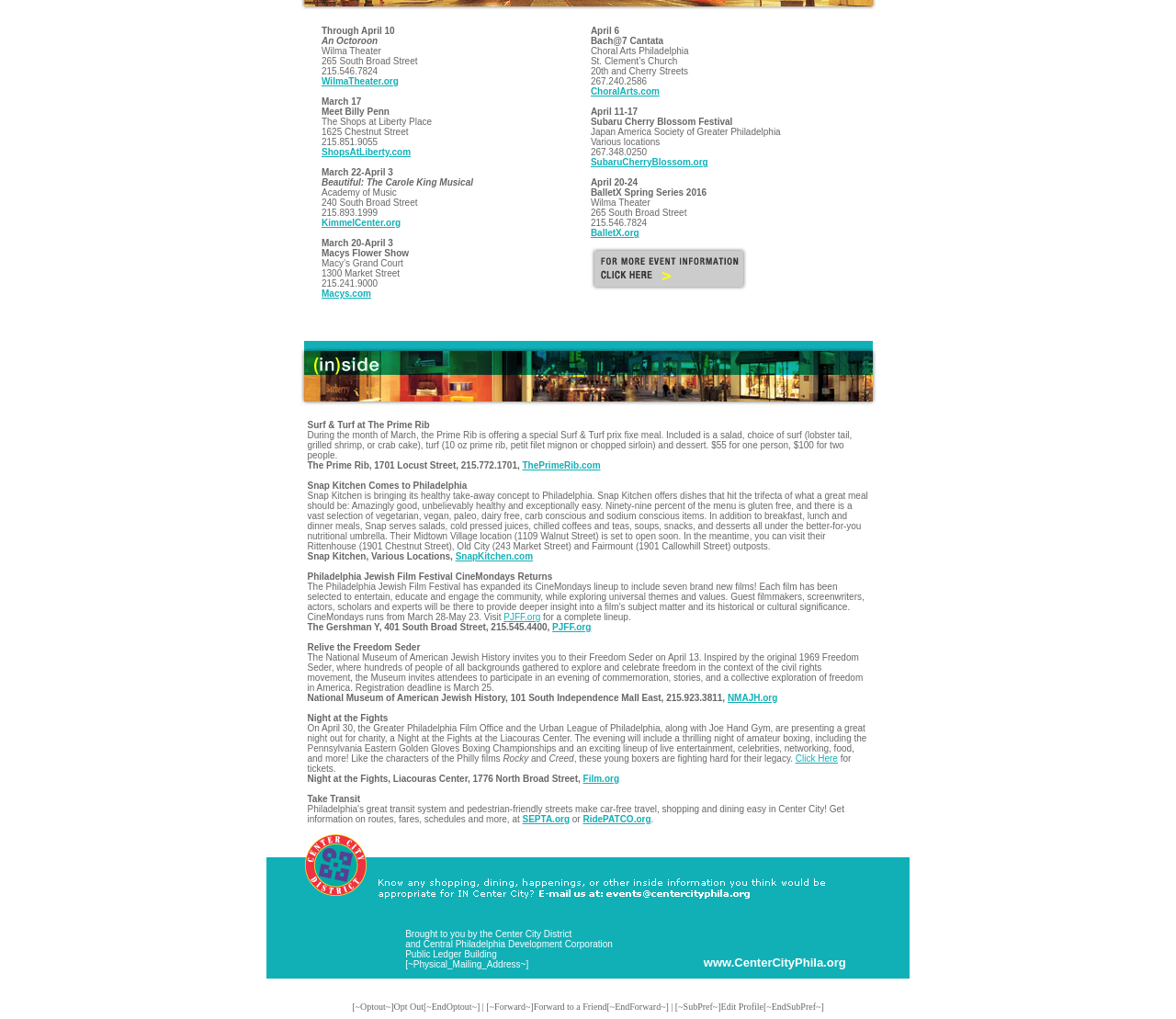Using the format (top-left x, top-left y, bottom-right x, bottom-right y), and given the element description, identify the bounding box coordinates within the screenshot: PJFF.org

[0.47, 0.61, 0.503, 0.62]